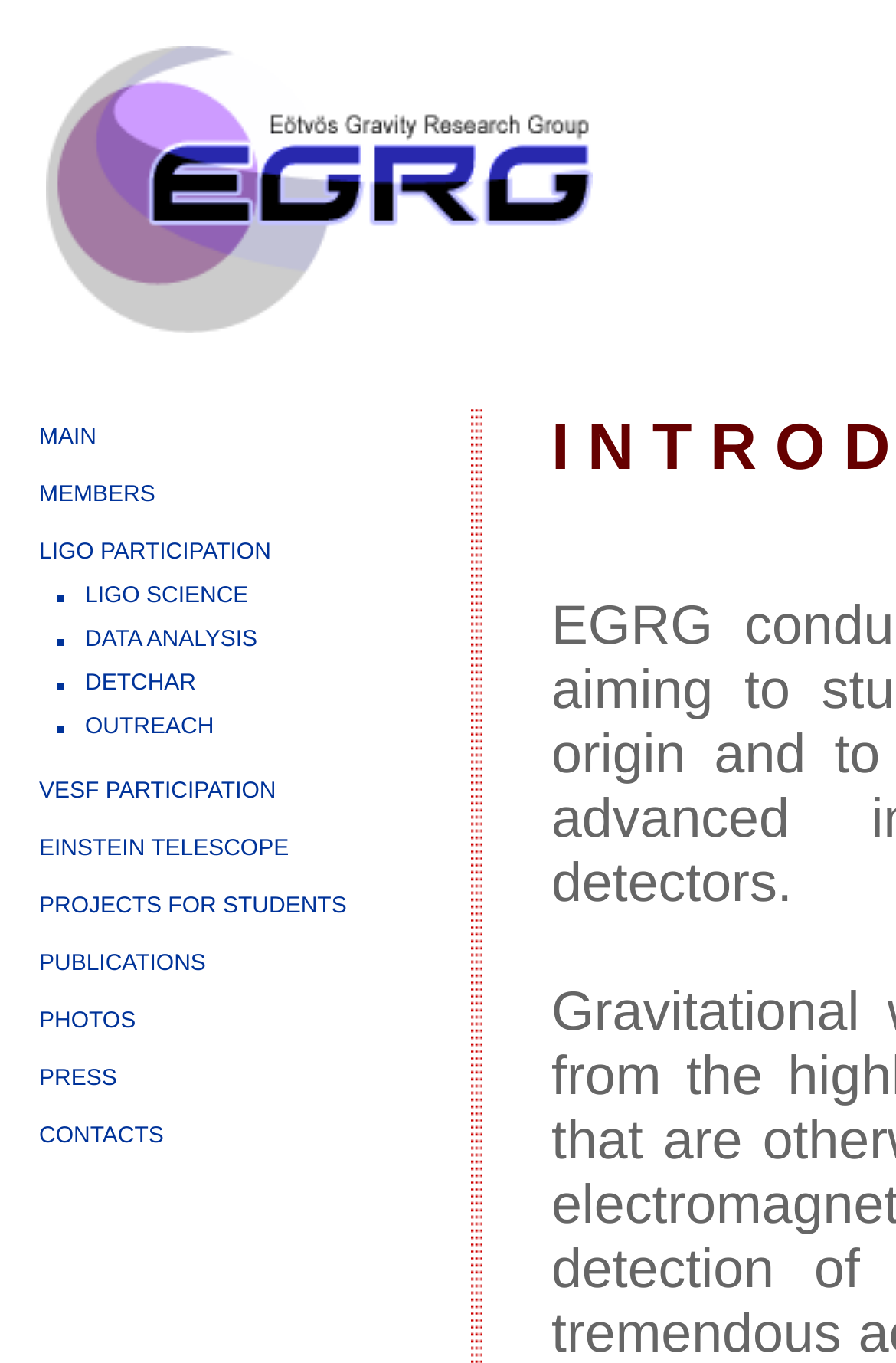Give an in-depth explanation of the webpage layout and content.

The webpage is about the Eötvös Gravity Research Group. At the top-left corner, there is an image that takes up about half of the screen width. Below the image, there is a horizontal menu bar with 13 links, including "MAIN", "MEMBERS", "LIGO PARTICIPATION", and others. These links are aligned vertically and take up about a quarter of the screen height. The links are evenly spaced and are positioned at the top-center of the page. 

To the right of the last link, there is a small, empty space, and then a single static text element with a non-breaking space character. This text element is positioned at the top-right corner of the page.